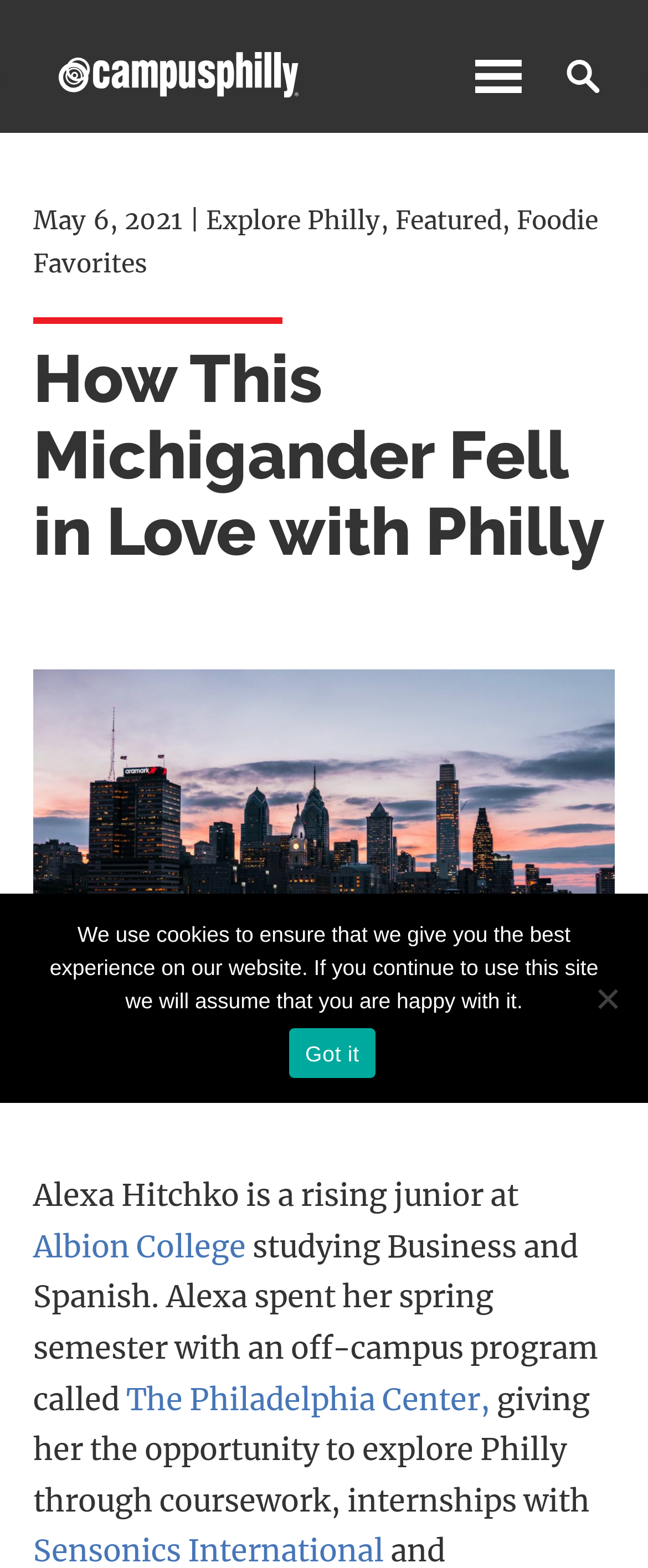Please identify the bounding box coordinates of where to click in order to follow the instruction: "Search this website".

[0.862, 0.017, 0.949, 0.081]